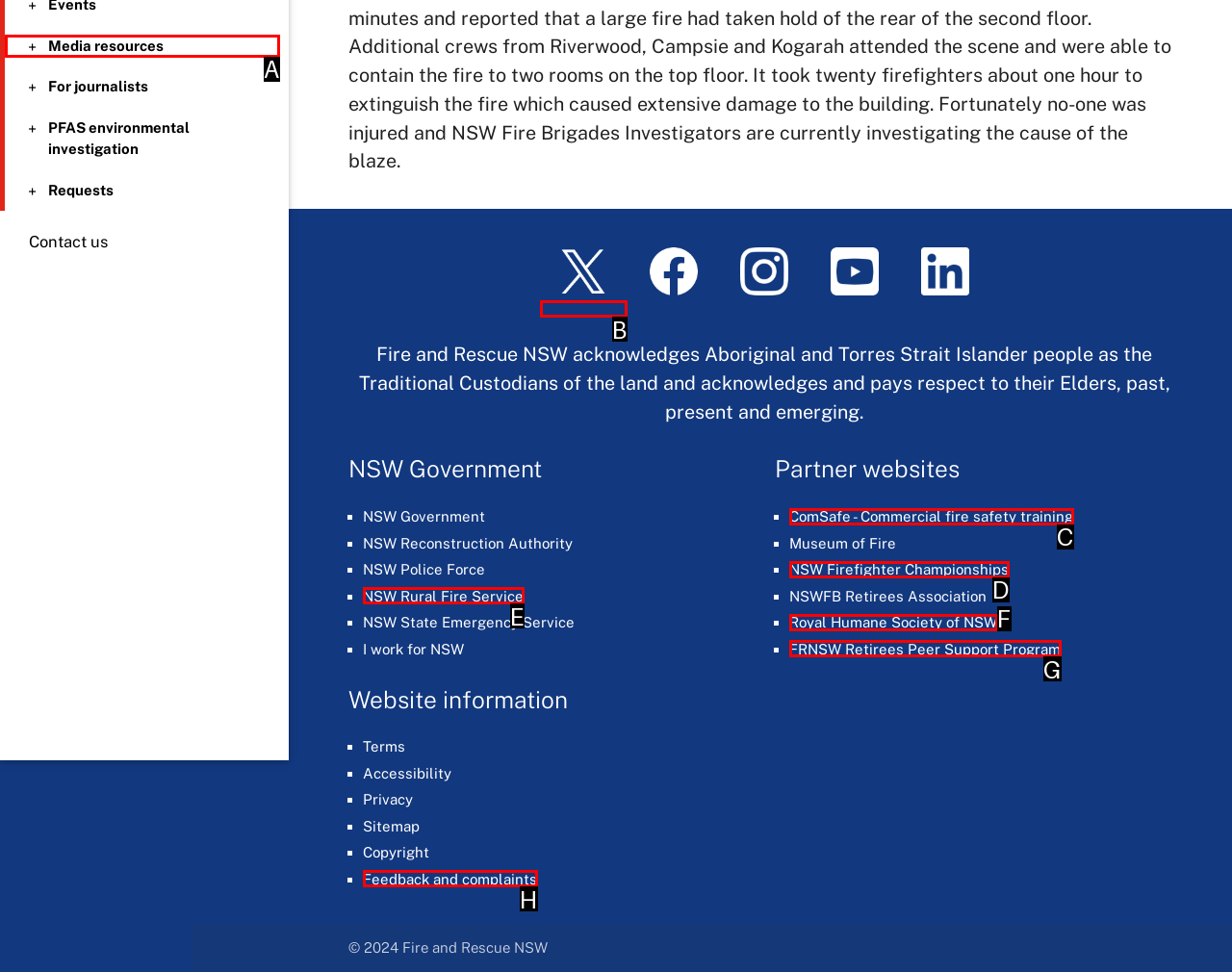Which option best describes: NSW Rural Fire Service
Respond with the letter of the appropriate choice.

E